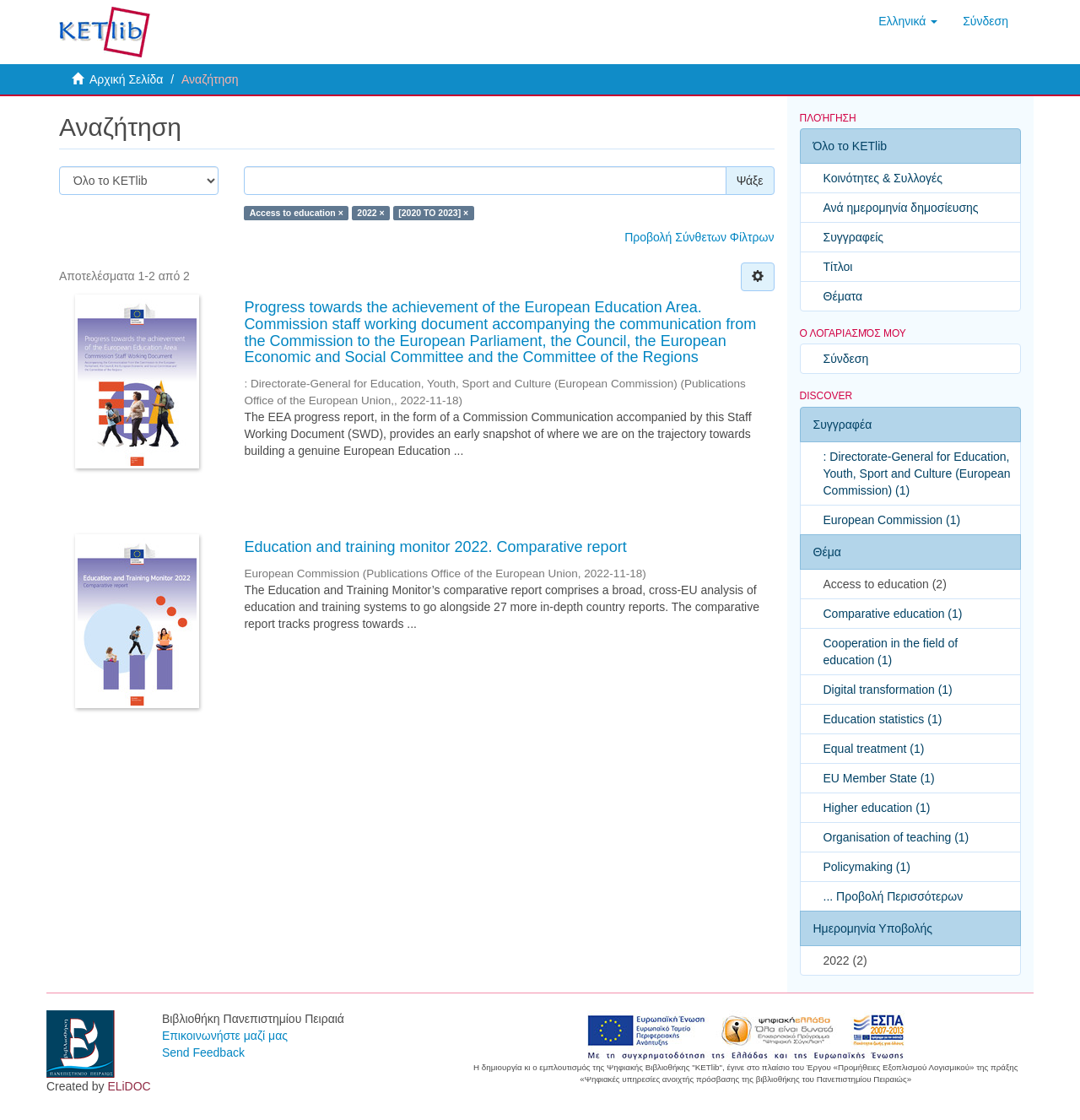Can you determine the bounding box coordinates of the area that needs to be clicked to fulfill the following instruction: "Log in"?

[0.88, 0.0, 0.945, 0.038]